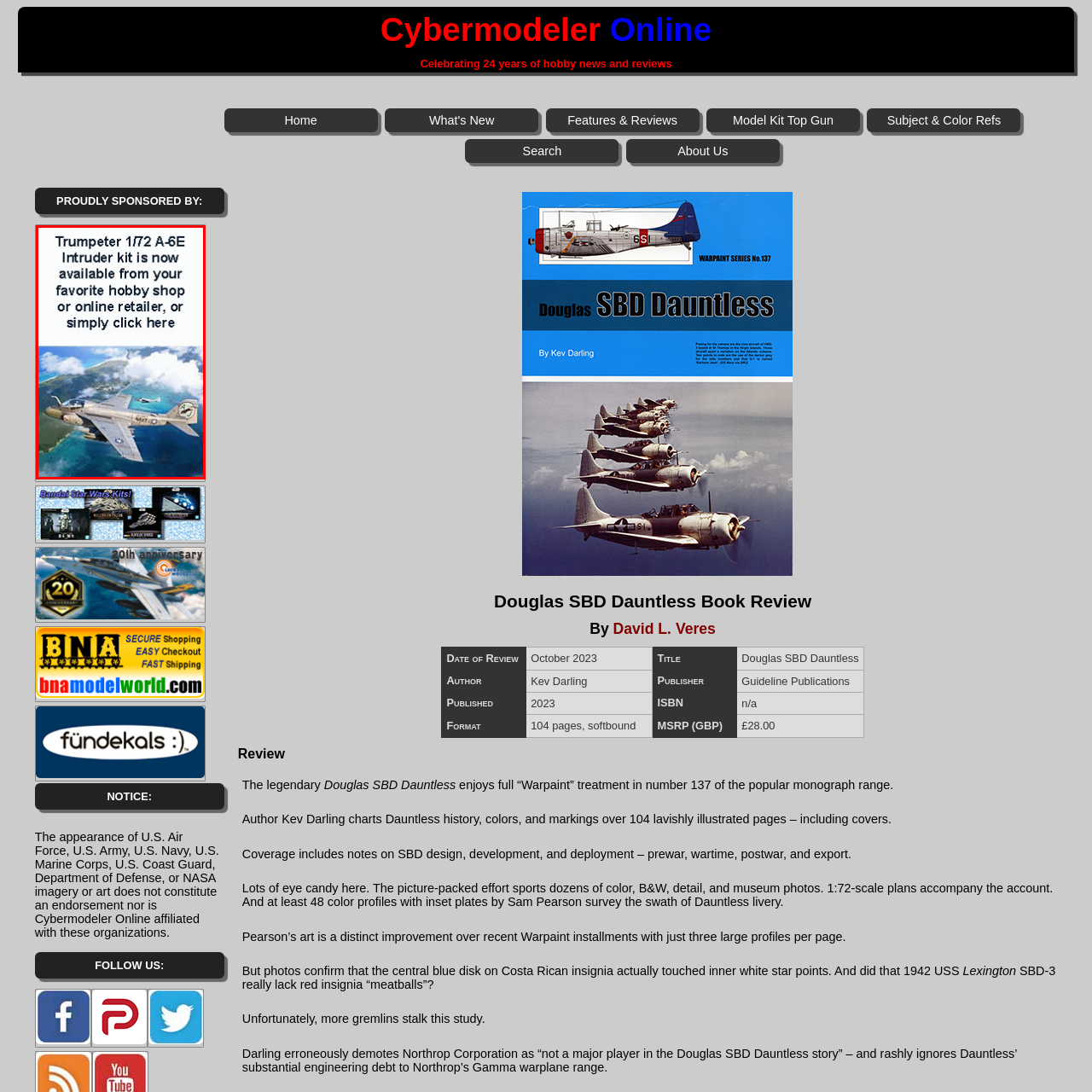What is encouraged to be done for more information?
Review the image encased within the red bounding box and supply a detailed answer according to the visual information available.

According to the caption, viewers are encouraged to 'simply click here' for more information about the Trumpeter 1/72 A-6E Intruder model kit, implying that there is a link or a button that can be clicked to access additional details or purchase the product.